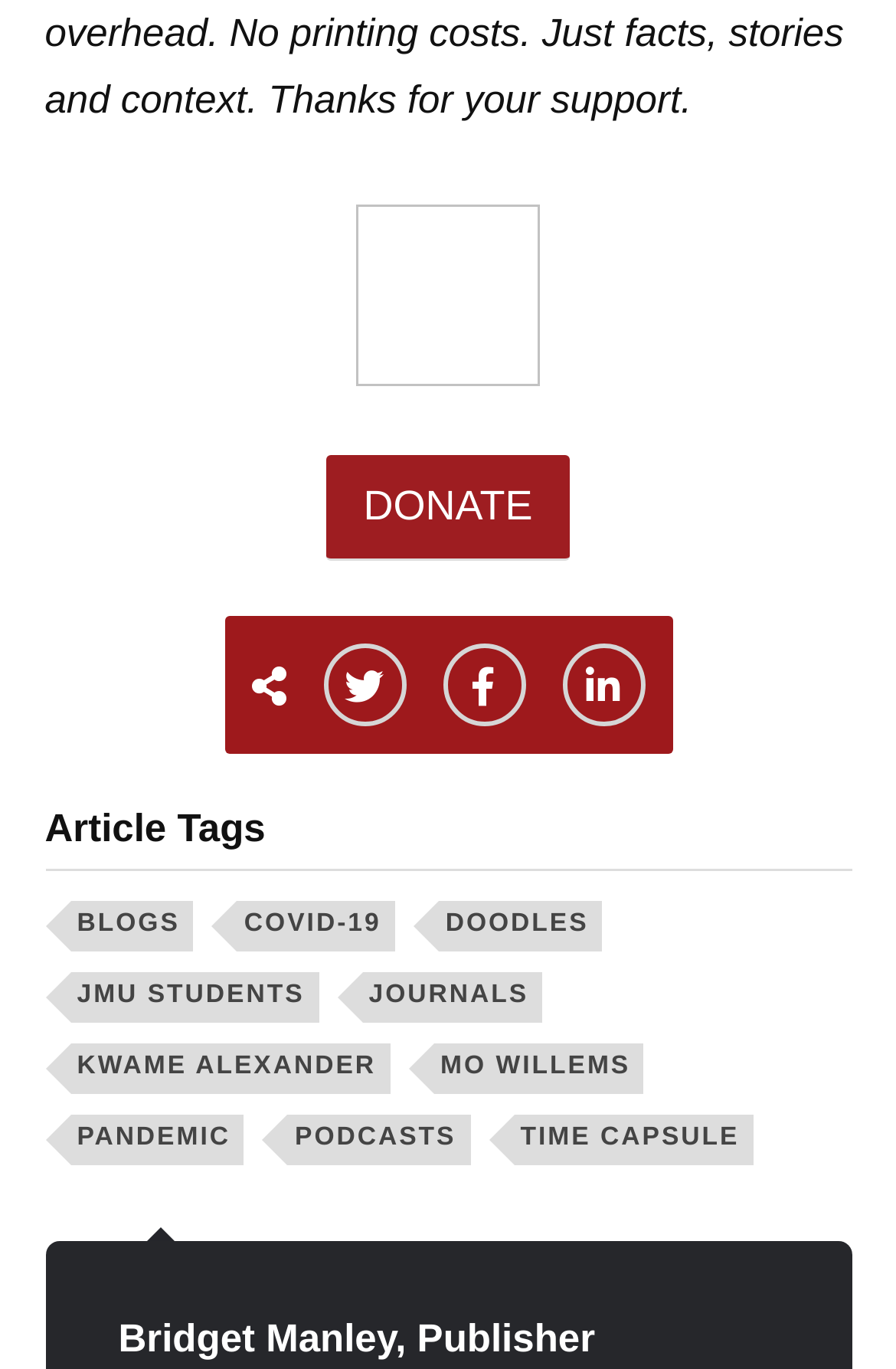Please specify the coordinates of the bounding box for the element that should be clicked to carry out this instruction: "Click on the 'DONATE' link". The coordinates must be four float numbers between 0 and 1, formatted as [left, top, right, bottom].

[0.365, 0.333, 0.635, 0.41]